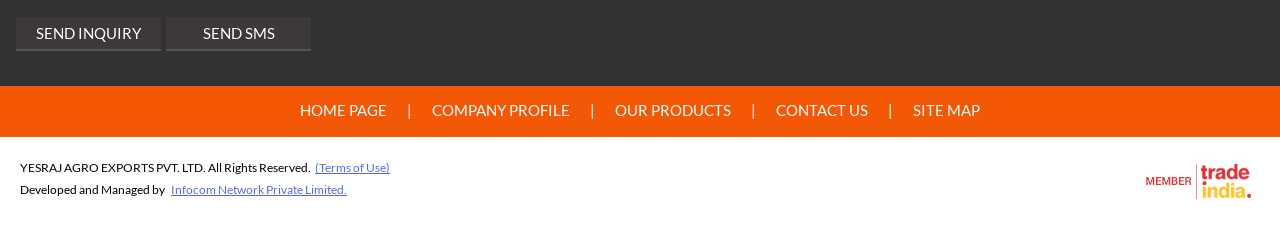Using a single word or phrase, answer the following question: 
What is the logo on the right side of the webpage?

Tradeindia